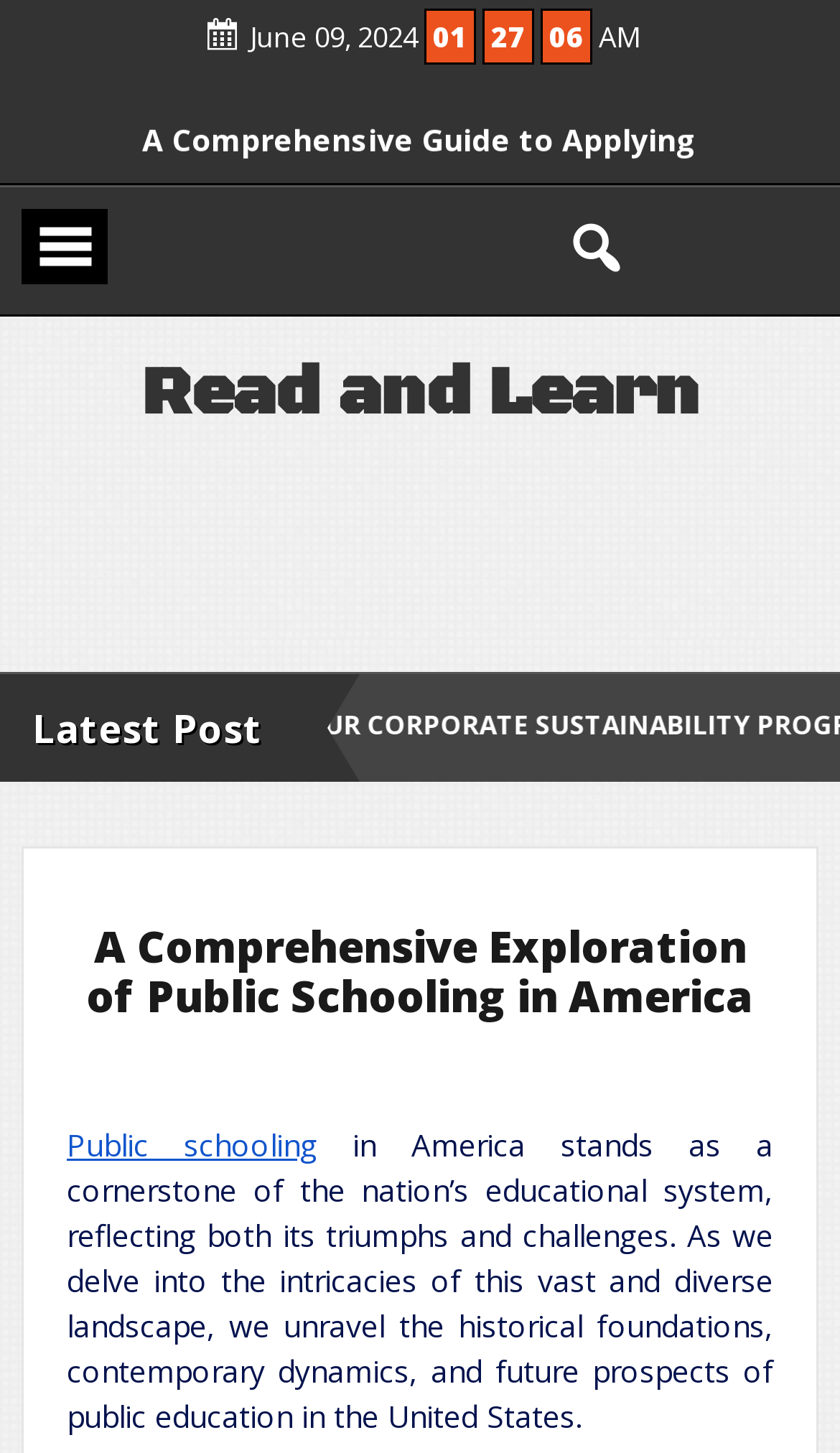What is the date of the latest post? Please answer the question using a single word or phrase based on the image.

June 09, 2024